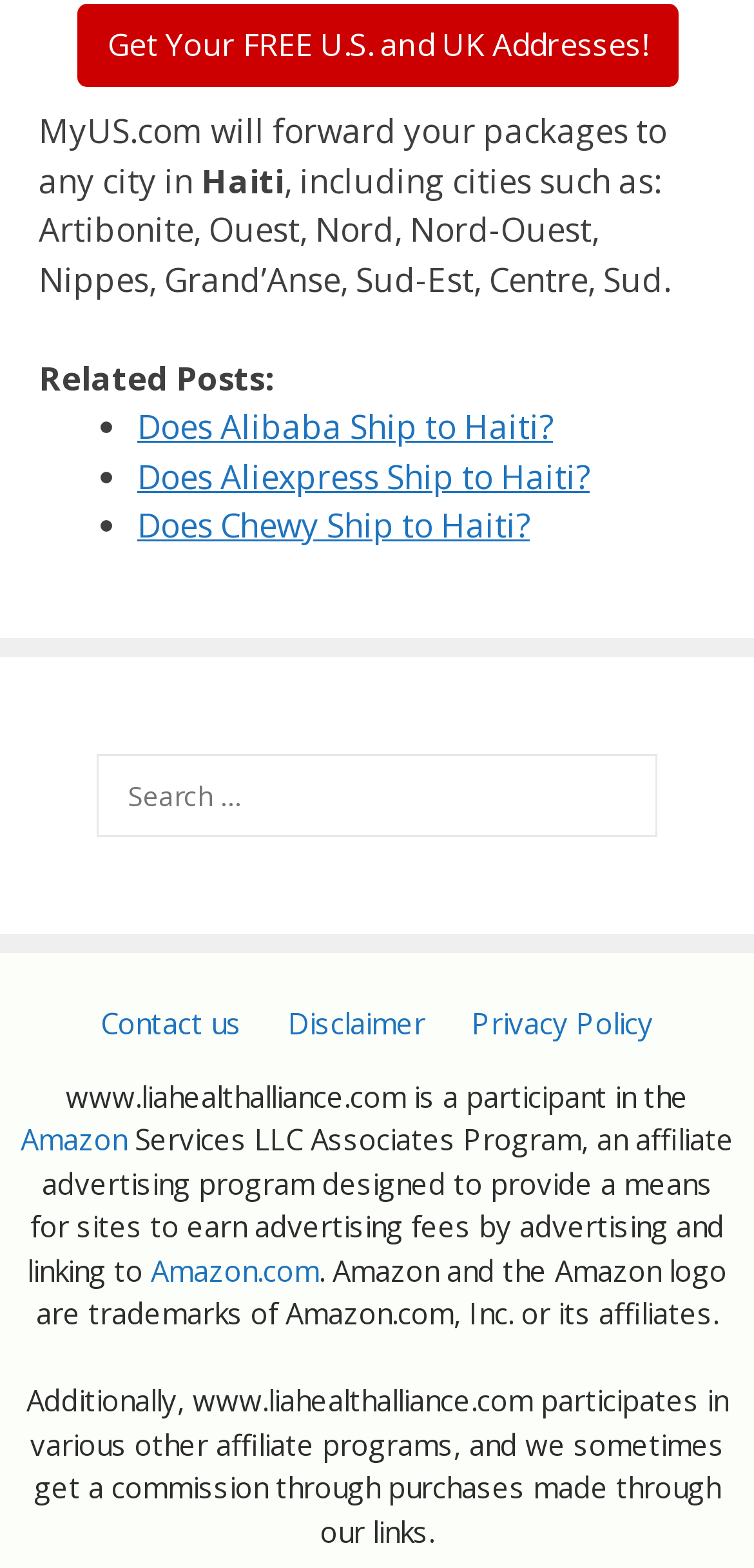Provide a thorough and detailed response to the question by examining the image: 
How many related posts are listed?

The webpage lists three related posts, which are 'Does Alibaba Ship to Haiti?', 'Does Aliexpress Ship to Haiti?', and 'Does Chewy Ship to Haiti?'.